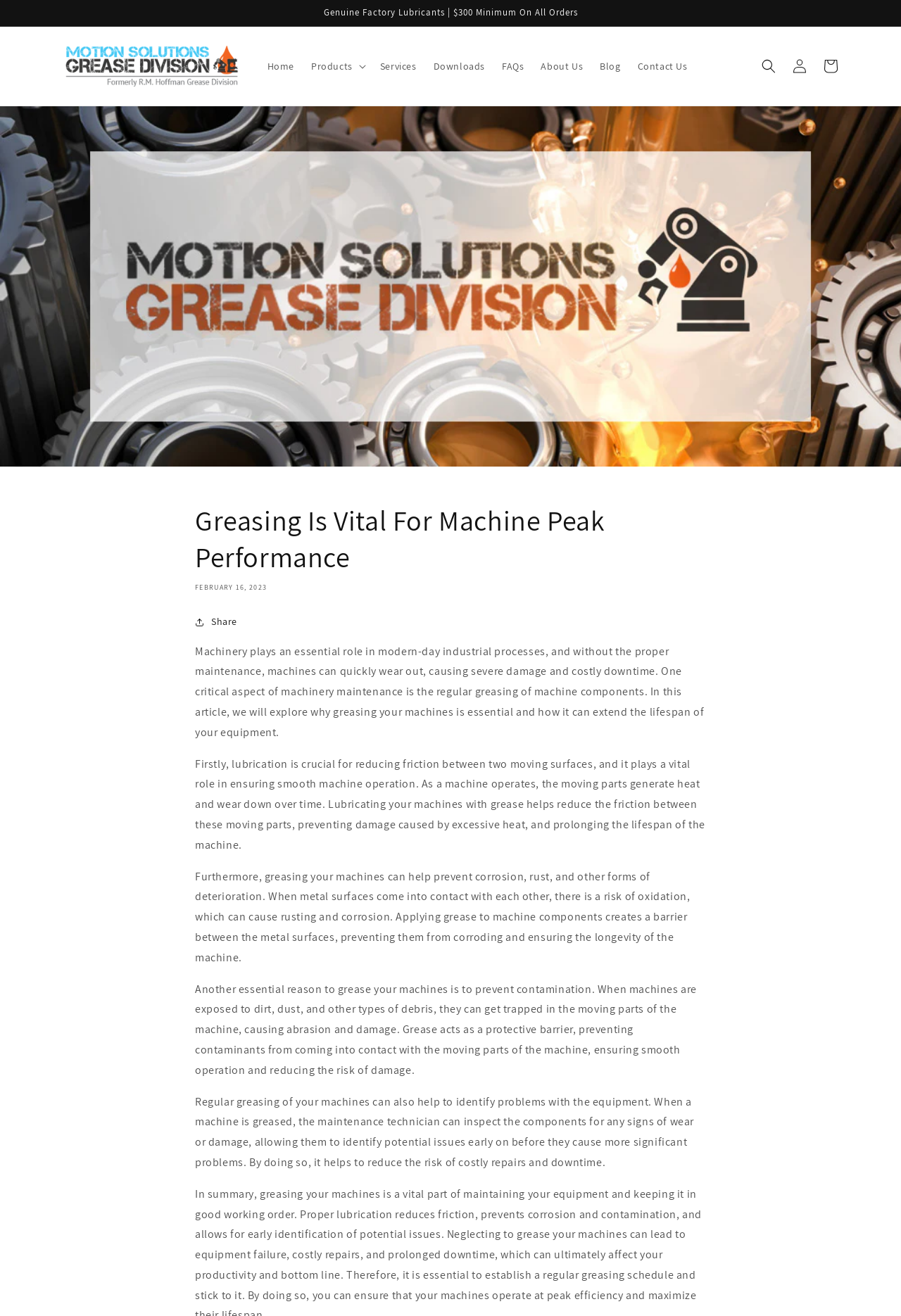Answer this question in one word or a short phrase: What is the minimum order amount for genuine factory lubricants?

$300